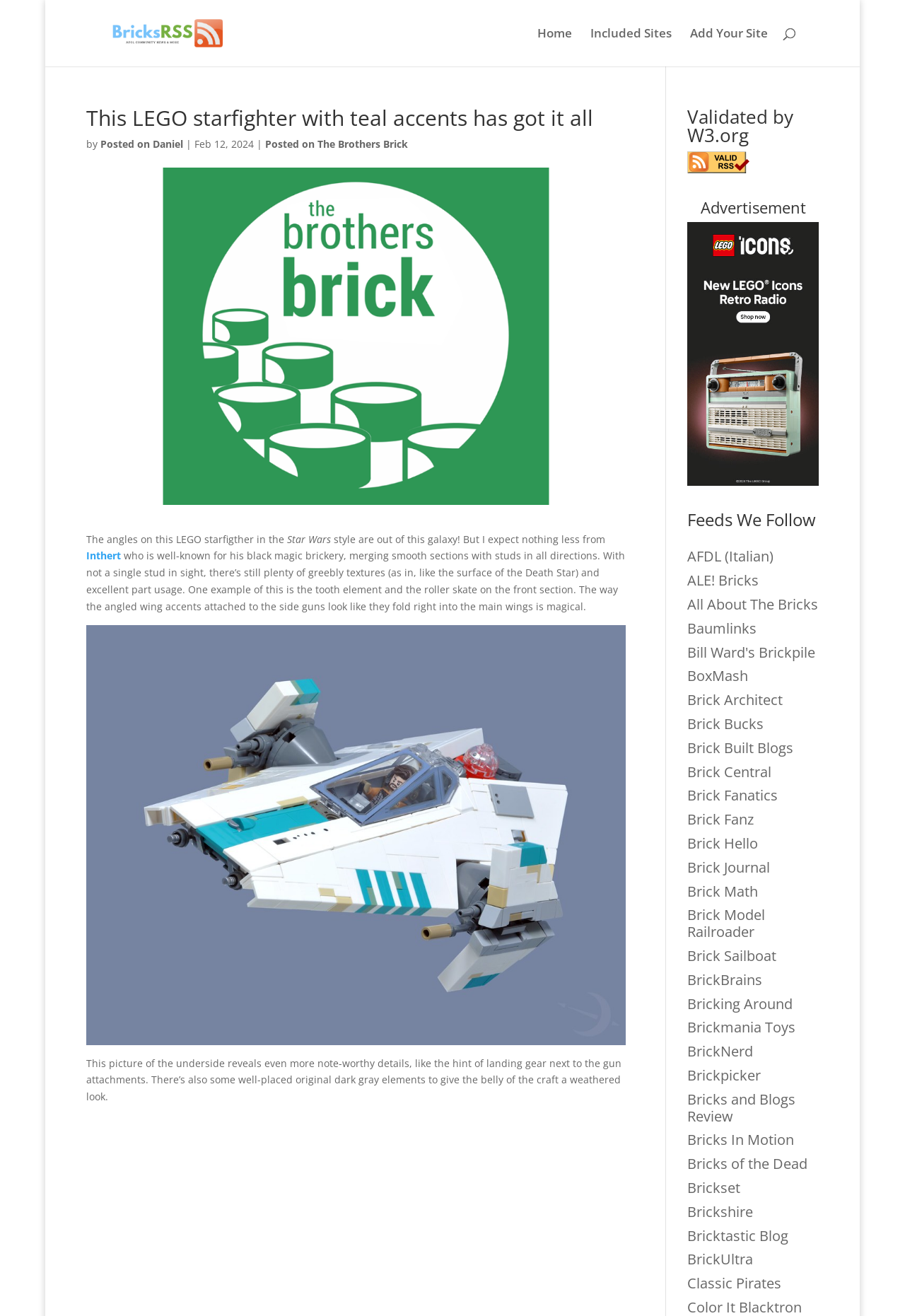Find the bounding box coordinates for the element that must be clicked to complete the instruction: "Check the 'Valid RSS' validation". The coordinates should be four float numbers between 0 and 1, indicated as [left, top, right, bottom].

[0.759, 0.124, 0.828, 0.134]